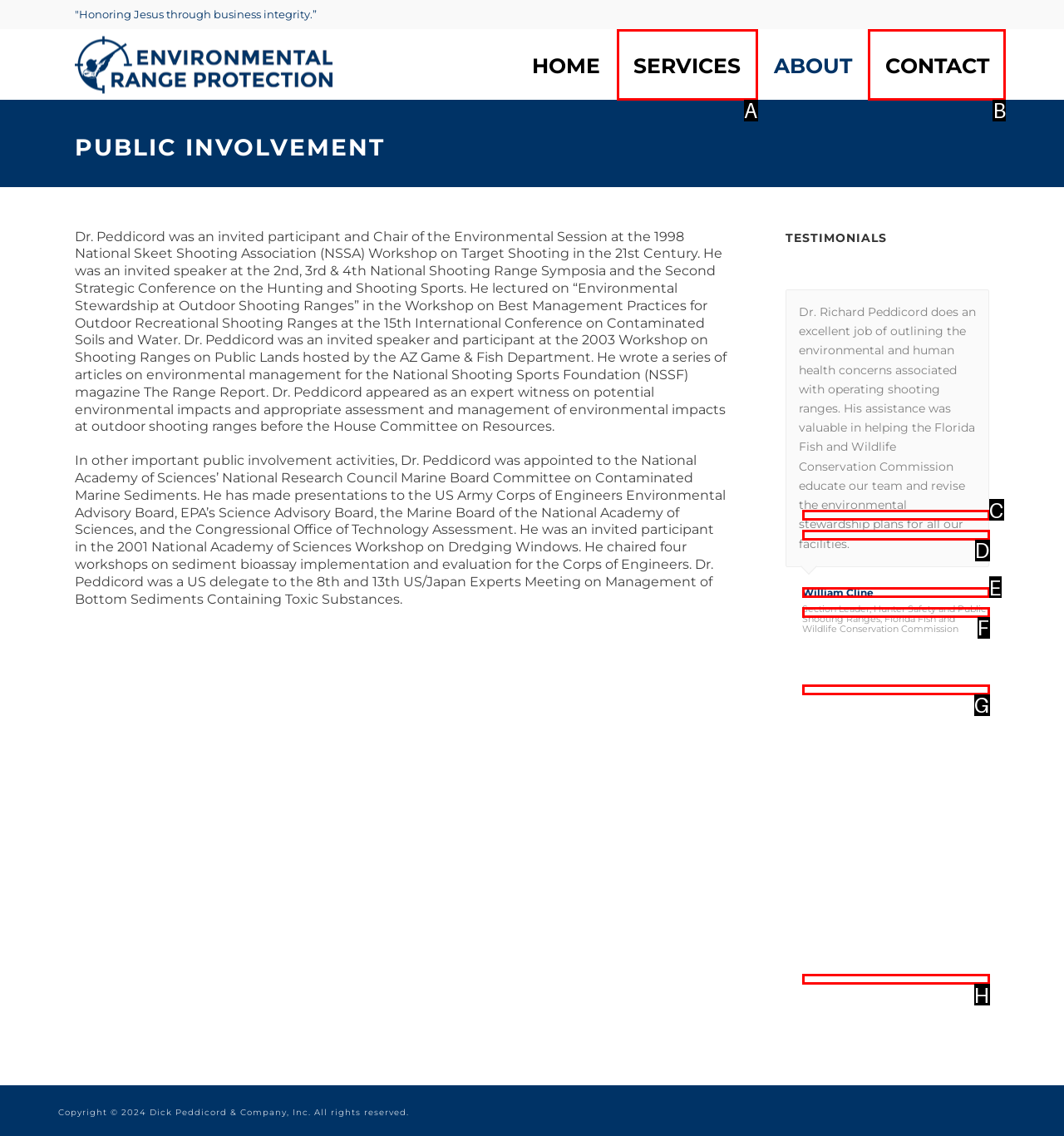Tell me which one HTML element I should click to complete the following task: Click CONTACT Answer with the option's letter from the given choices directly.

B